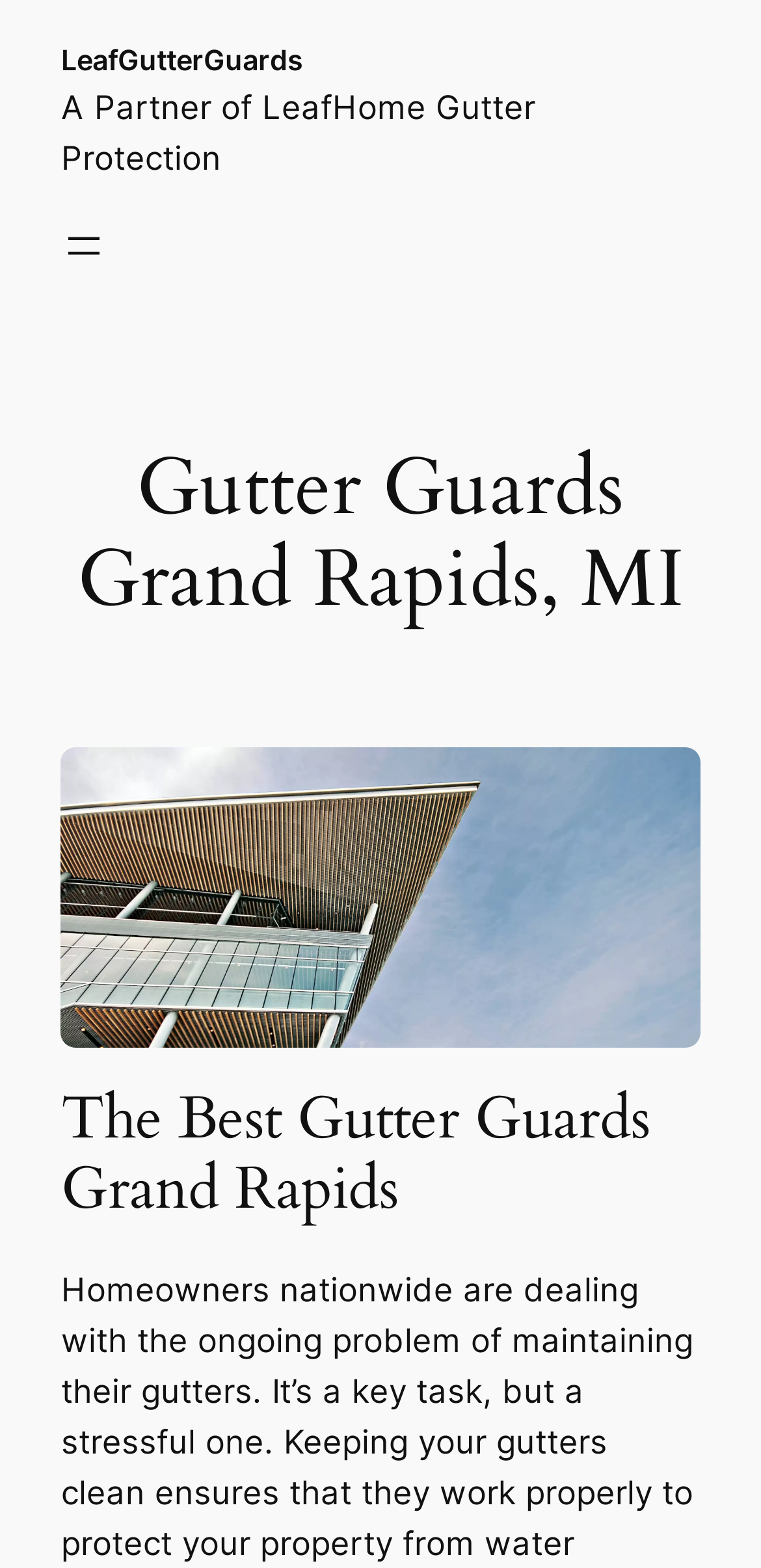Is there a navigation menu on this webpage?
From the screenshot, provide a brief answer in one word or phrase.

Yes